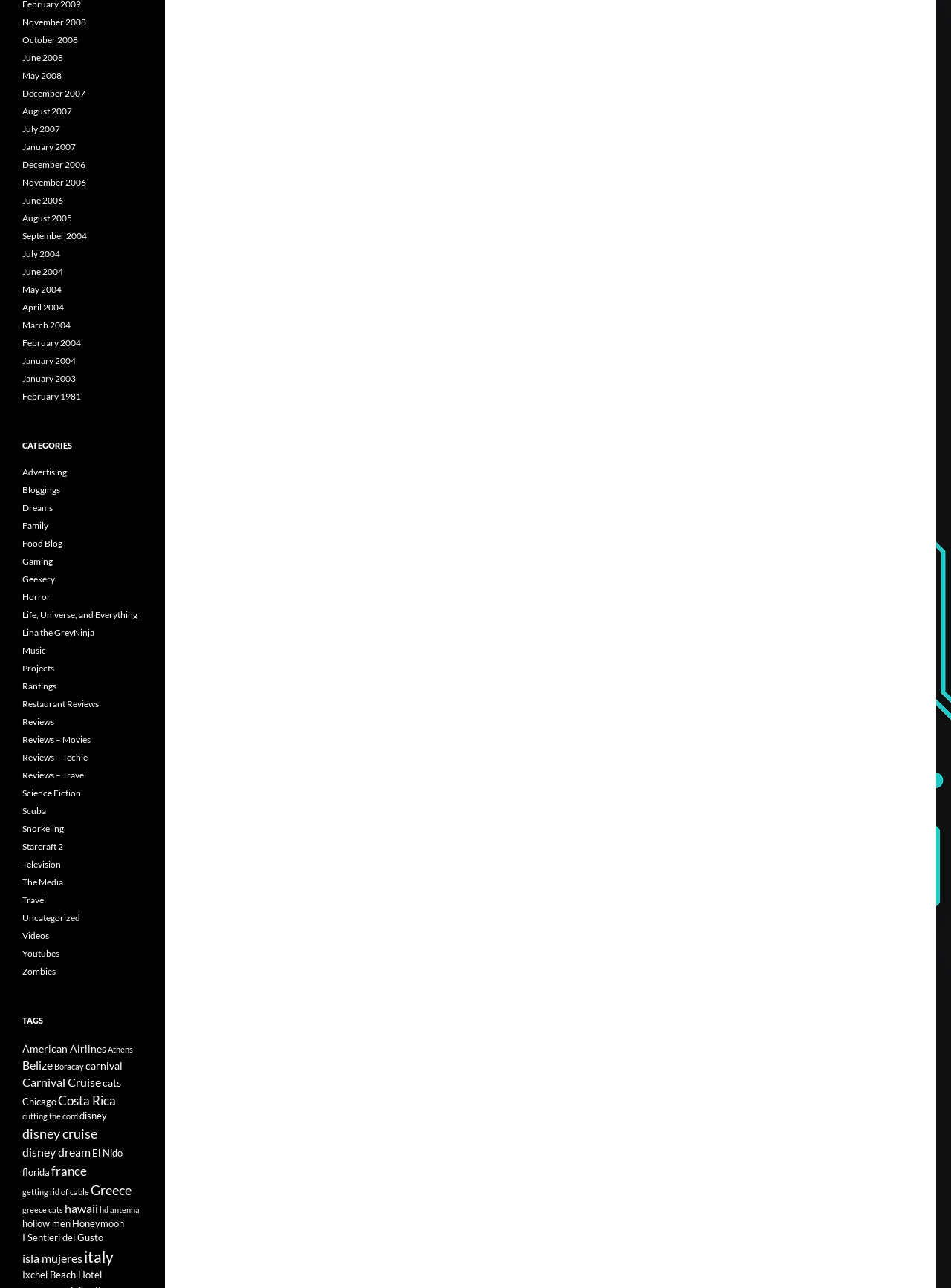Based on the element description "May 2008", predict the bounding box coordinates of the UI element.

[0.023, 0.054, 0.065, 0.063]